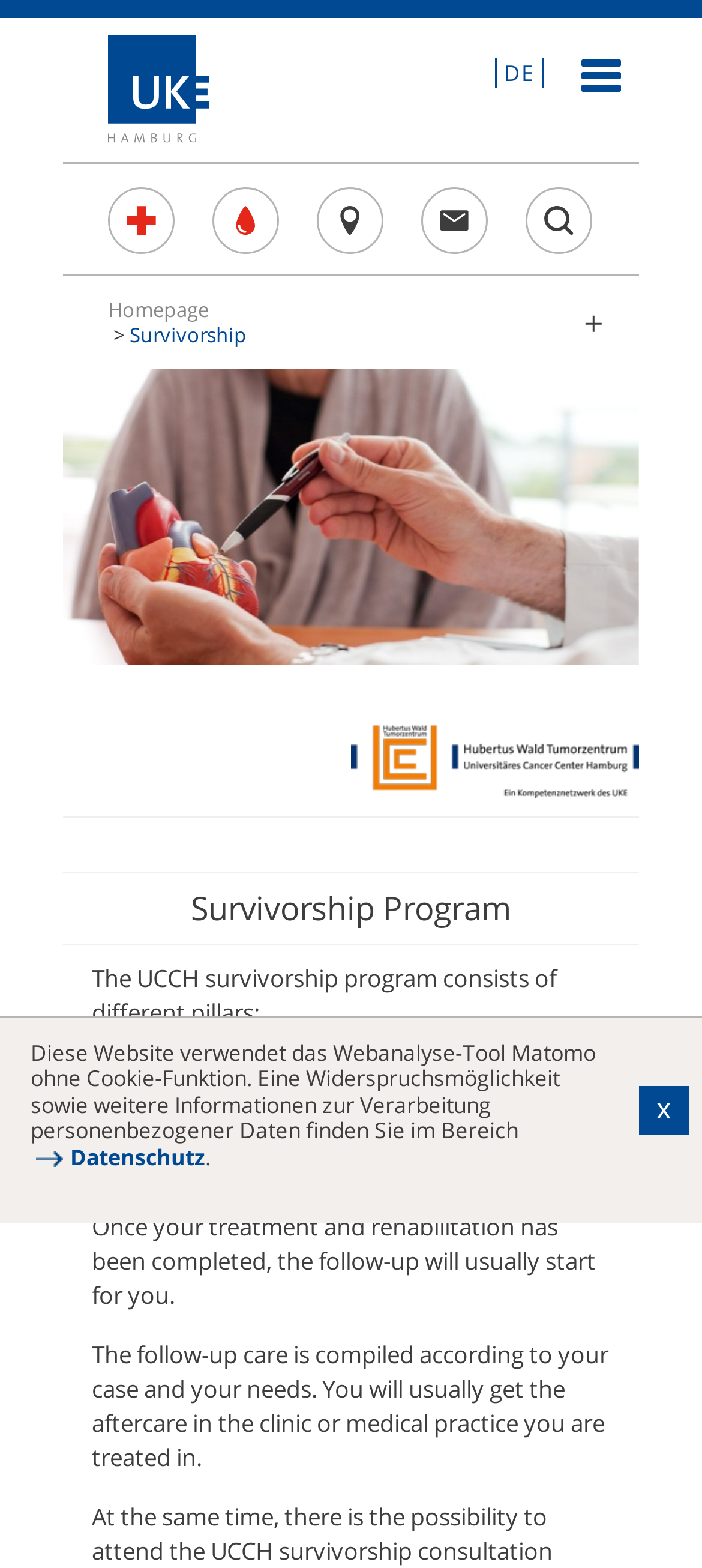From the given element description: "Top of page", find the bounding box for the UI element. Provide the coordinates as four float numbers between 0 and 1, in the order [left, top, right, bottom].

[0.659, 0.699, 0.91, 0.765]